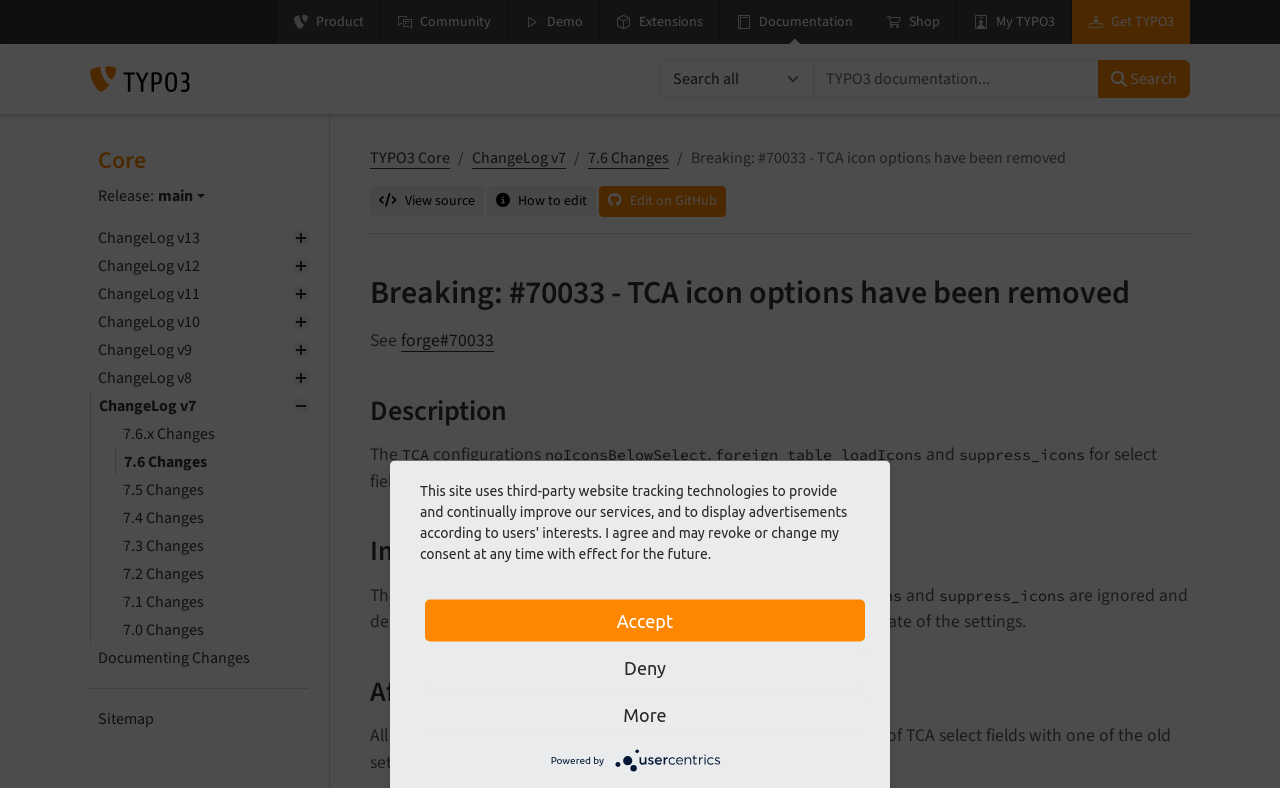Please identify the bounding box coordinates of where to click in order to follow the instruction: "Edit on GitHub".

[0.468, 0.236, 0.567, 0.275]